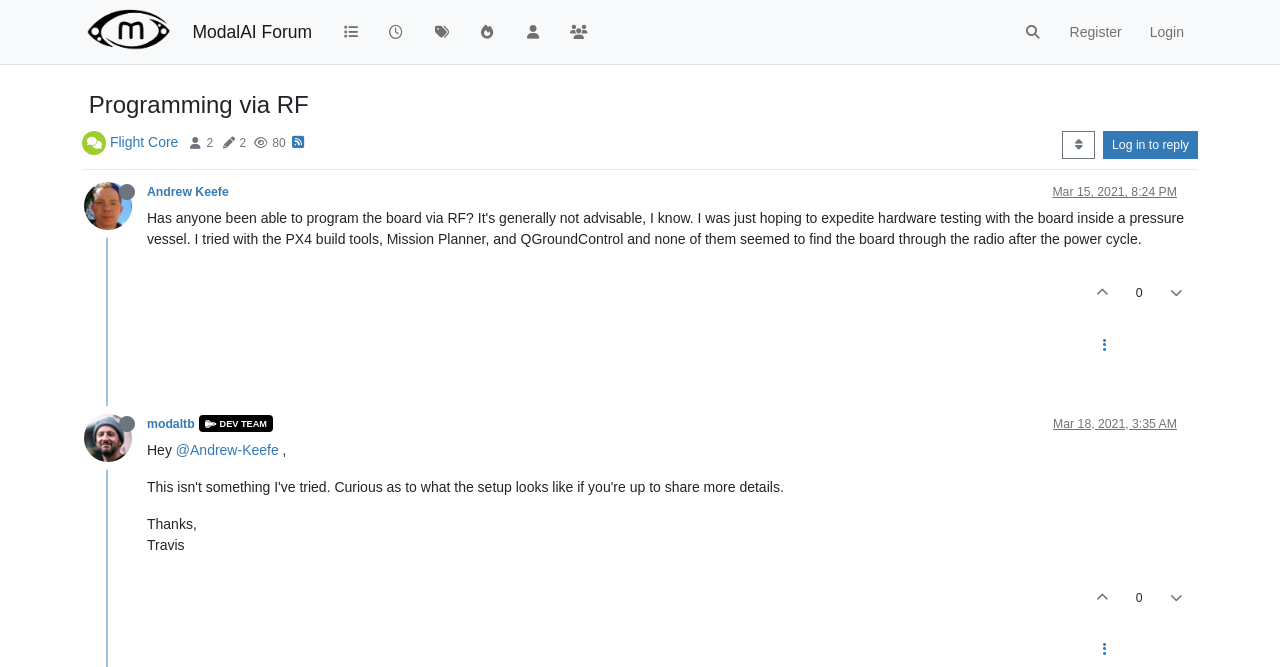Find the main header of the webpage and produce its text content.

 Programming via RF